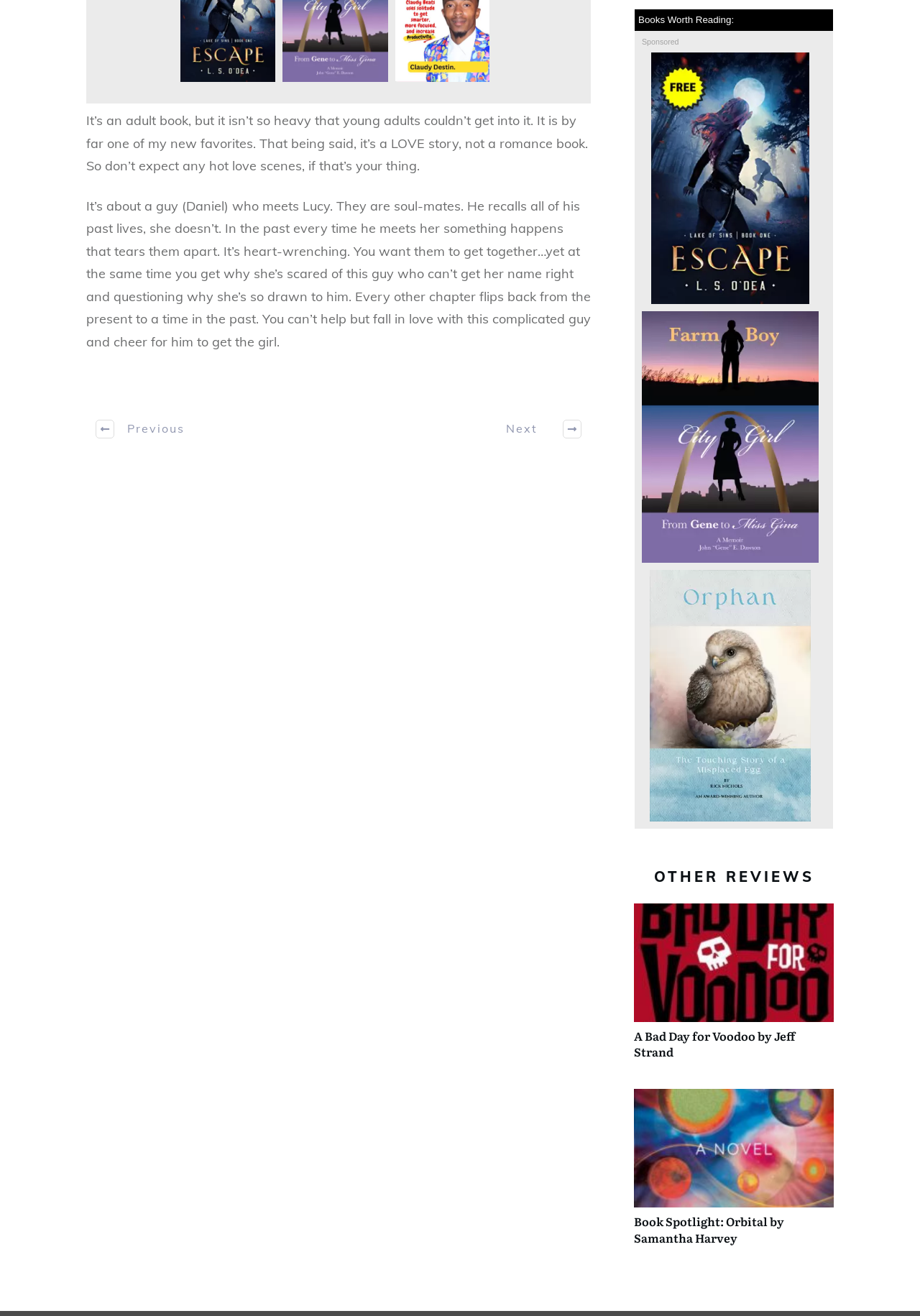Please find and report the bounding box coordinates of the element to click in order to perform the following action: "Read the review of 'A Bad Day for Voodoo by Jeff Strand'". The coordinates should be expressed as four float numbers between 0 and 1, in the format [left, top, right, bottom].

[0.689, 0.78, 0.864, 0.806]